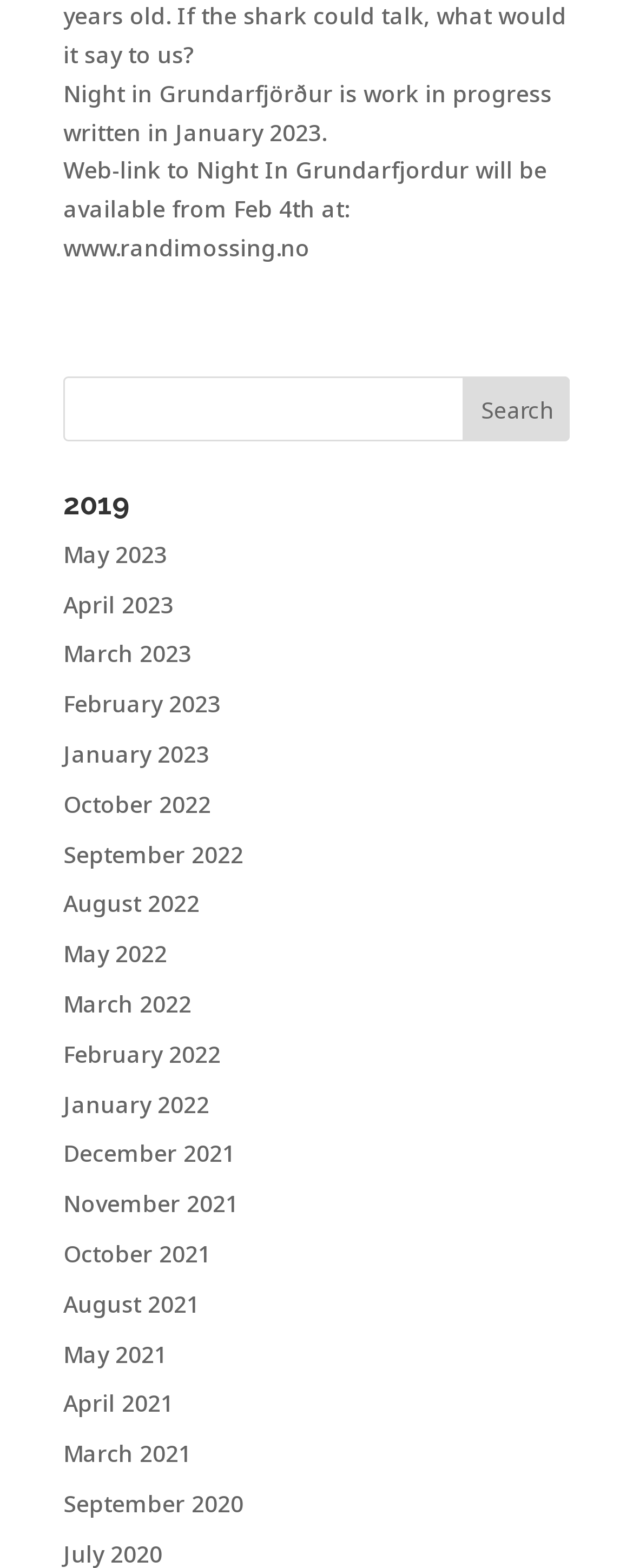For the following element description, predict the bounding box coordinates in the format (top-left x, top-left y, bottom-right x, bottom-right y). All values should be floating point numbers between 0 and 1. Description: value="Search"

[0.732, 0.24, 0.9, 0.281]